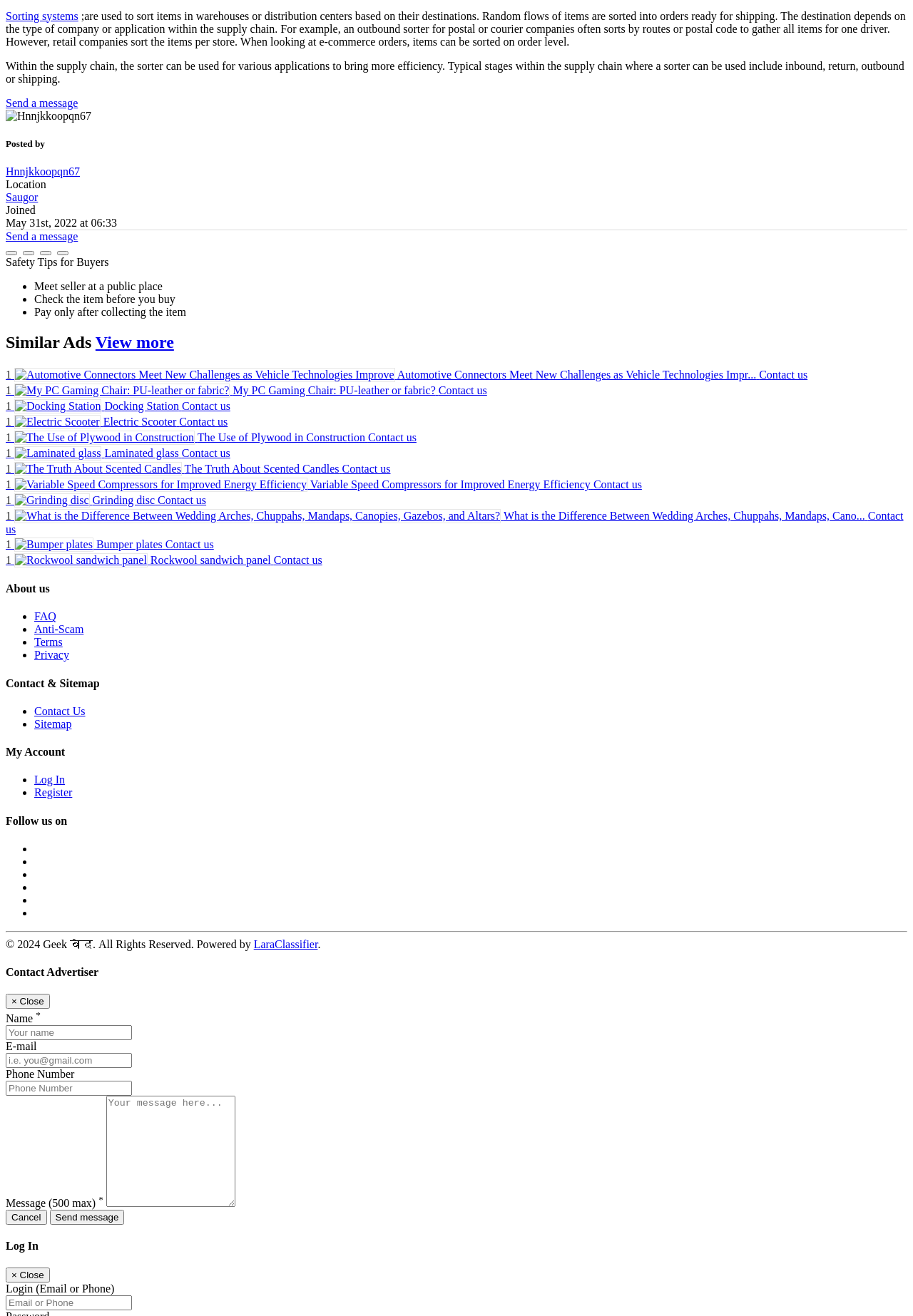Determine the bounding box for the described HTML element: "name="login" placeholder="Email or Phone"". Ensure the coordinates are four float numbers between 0 and 1 in the format [left, top, right, bottom].

[0.006, 0.984, 0.145, 0.996]